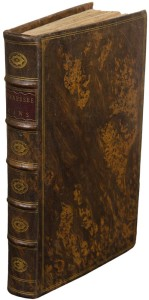What is the material of the book's cover?
Please provide an in-depth and detailed response to the question.

The material of the book's cover can be identified by analyzing the caption, which describes the book as being 'bound in a classic, marbled leather cover', indicating that the cover is made of marbled leather.